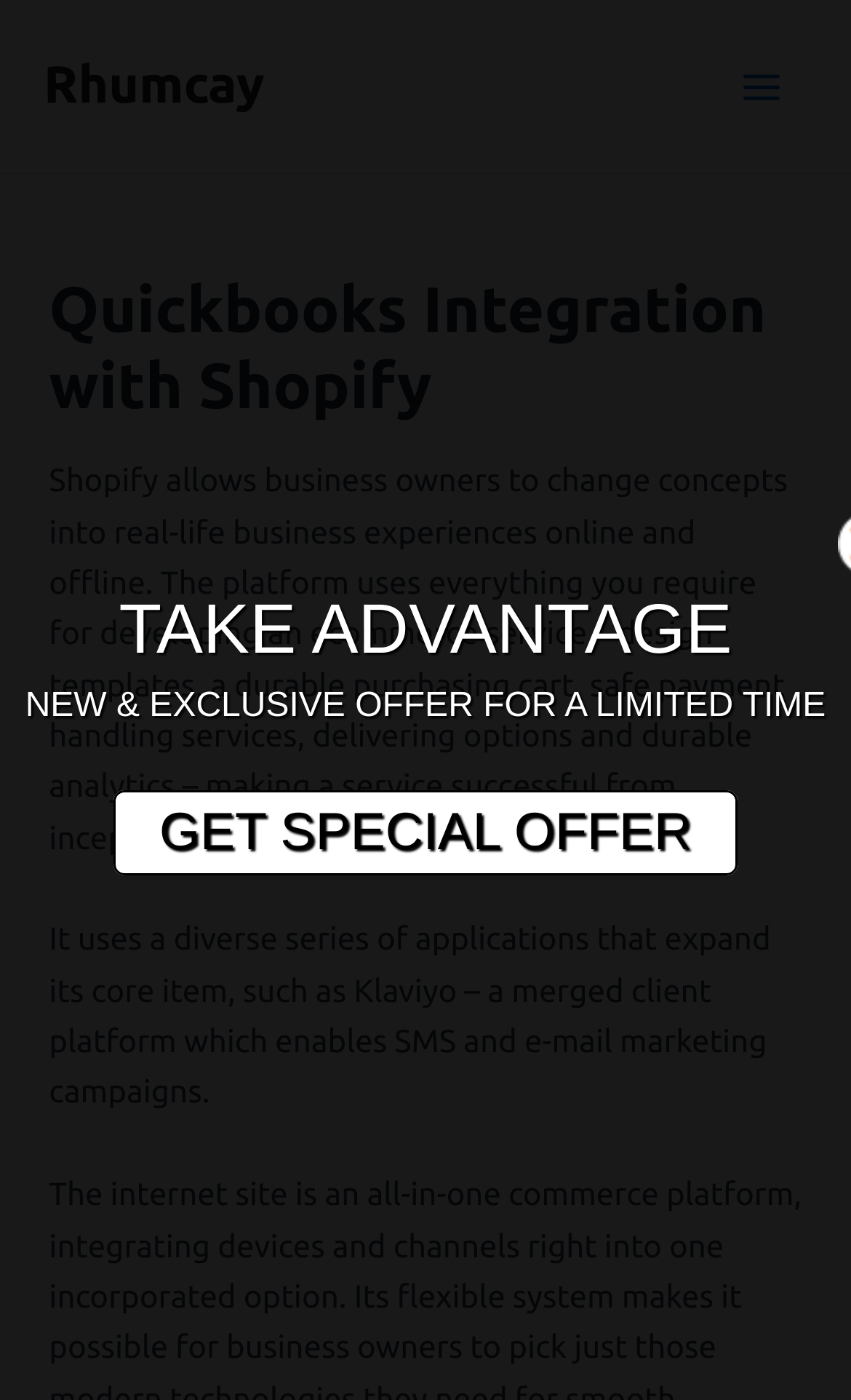Use the information in the screenshot to answer the question comprehensively: What is the limited-time offer for?

The webpage has a section that says 'NEW & EXCLUSIVE OFFER FOR A LIMITED TIME' and provides a link to 'GET SPECIAL OFFER', indicating that there is a special offer available for a limited time.